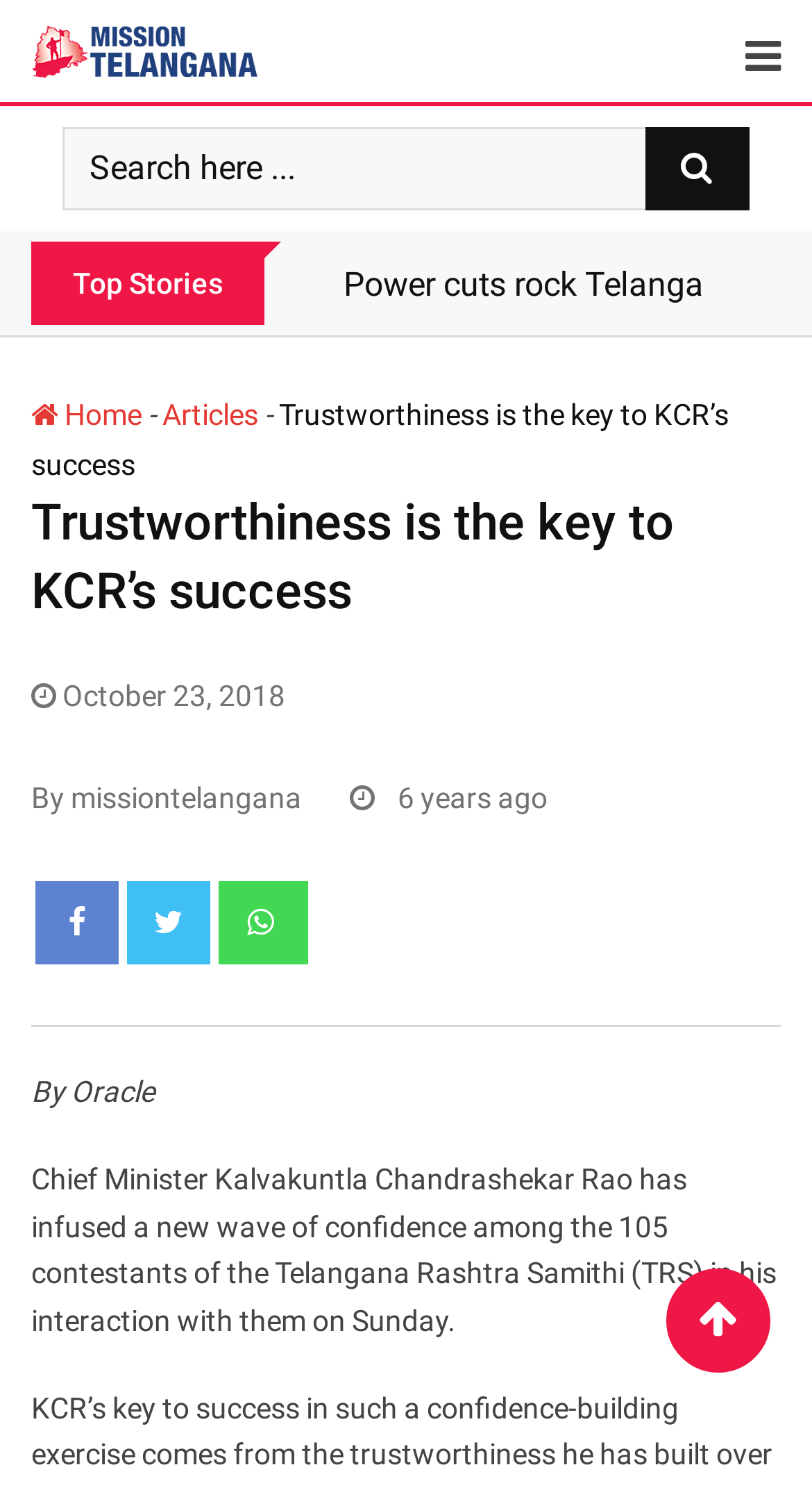Could you identify the text that serves as the heading for this webpage?

Trustworthiness is the key to KCR’s success